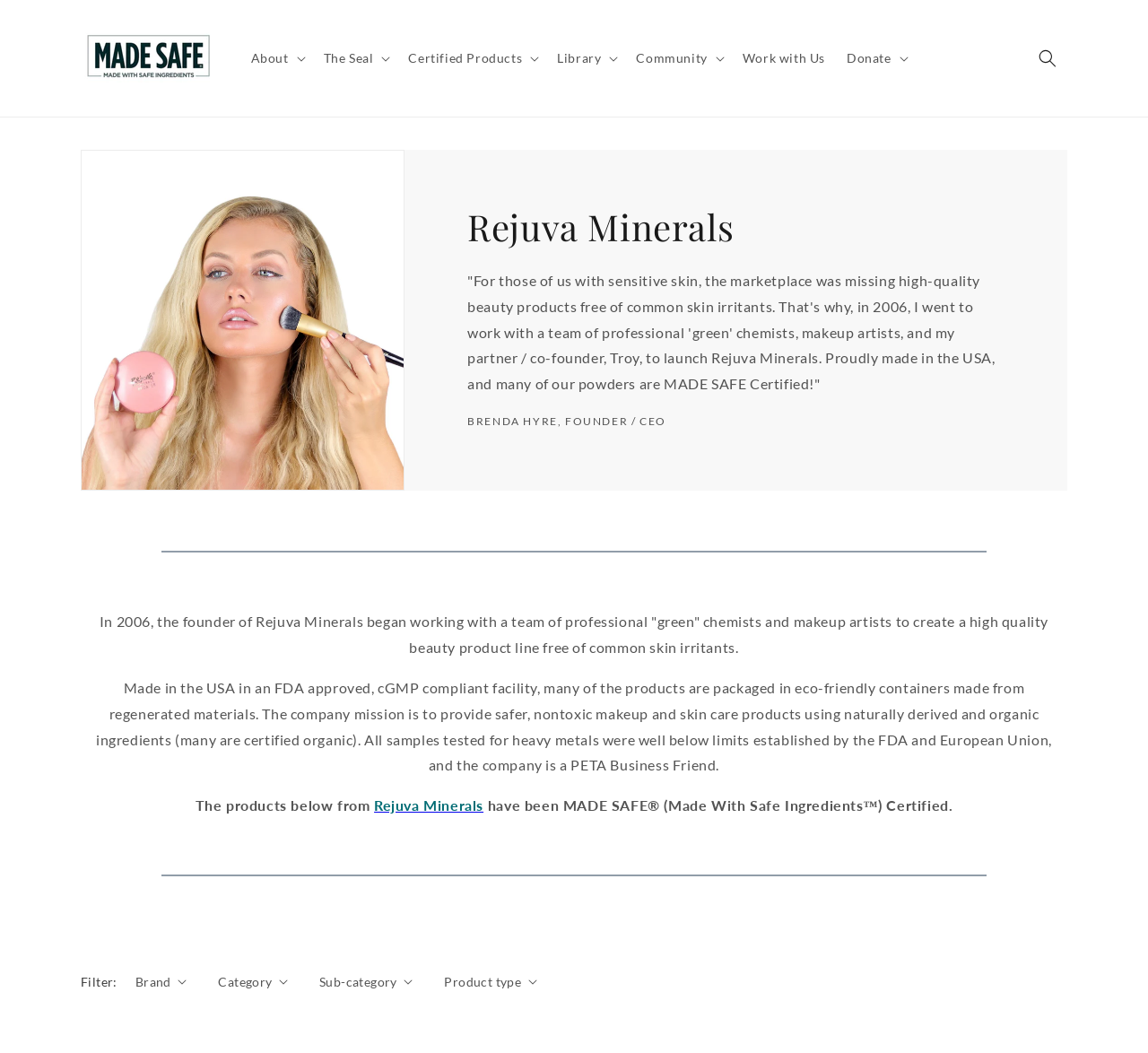Pinpoint the bounding box coordinates of the clickable area needed to execute the instruction: "Search for products". The coordinates should be specified as four float numbers between 0 and 1, i.e., [left, top, right, bottom].

[0.895, 0.037, 0.93, 0.074]